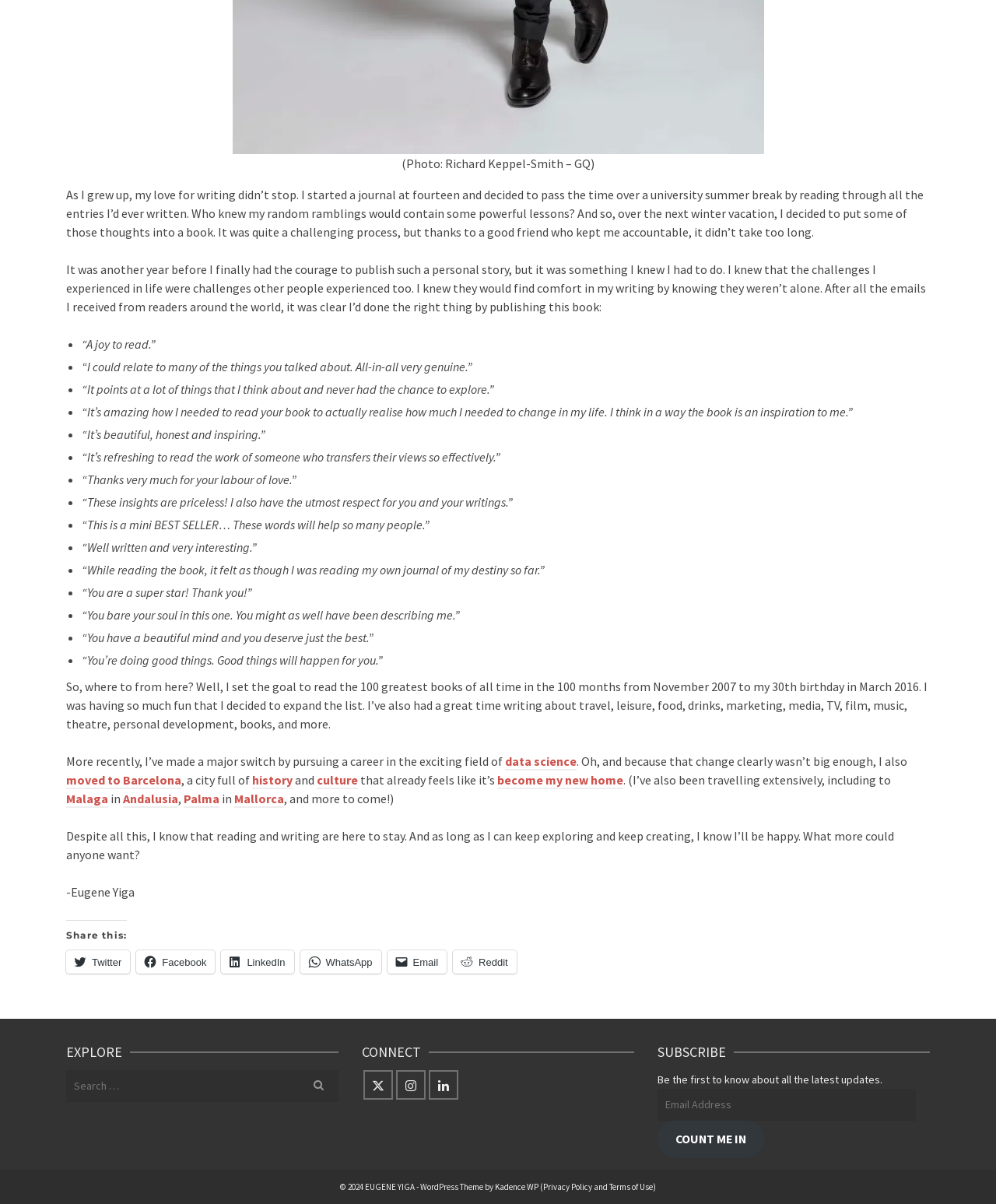Please provide a one-word or phrase answer to the question: 
What is the author's goal?

Read 100 greatest books